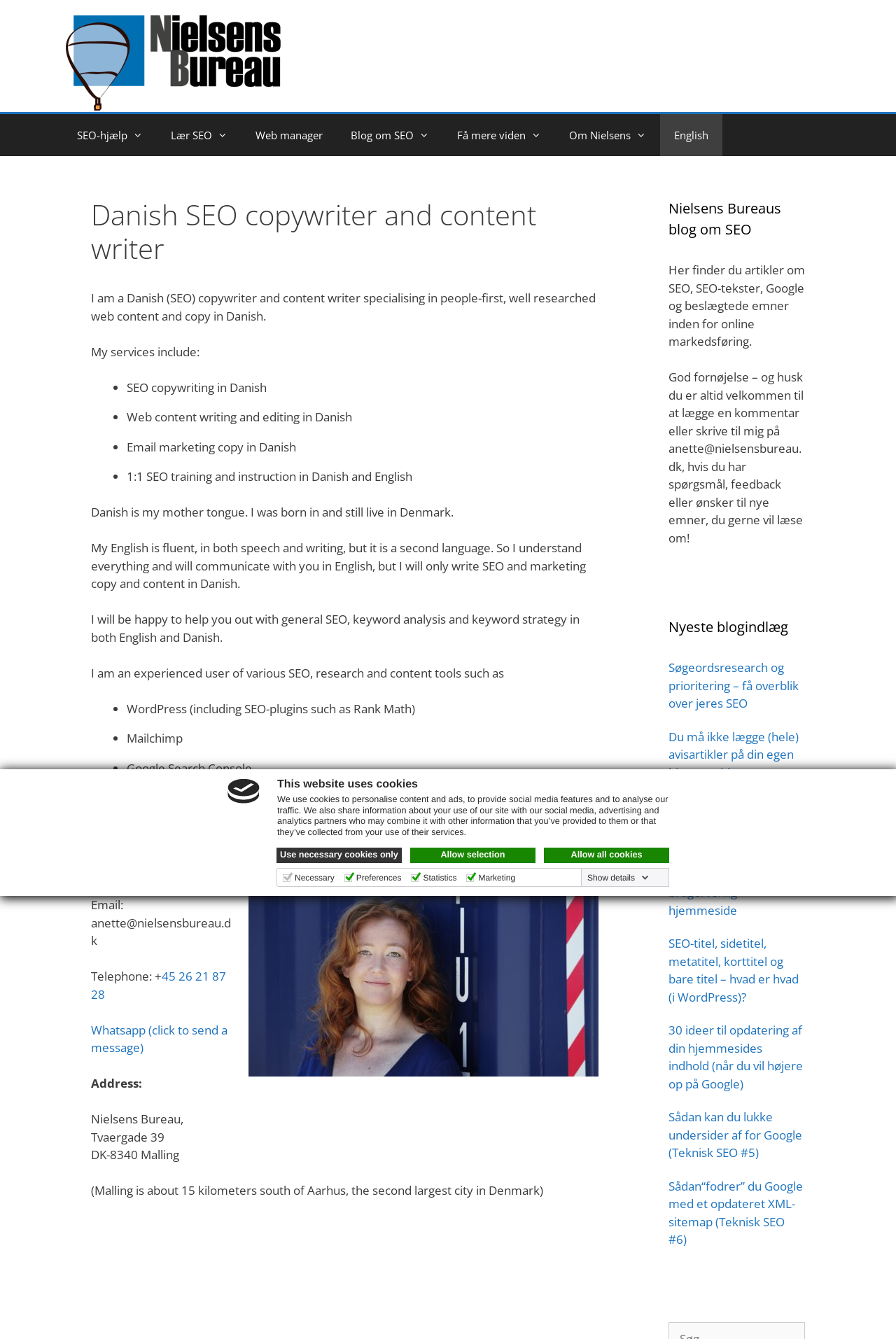Utilize the details in the image to thoroughly answer the following question: What is the profession of the person described on this webpage?

The webpage is about a person who is a Danish SEO copywriter and content writer, specializing in people-first, well-researched web content and copy in Danish.